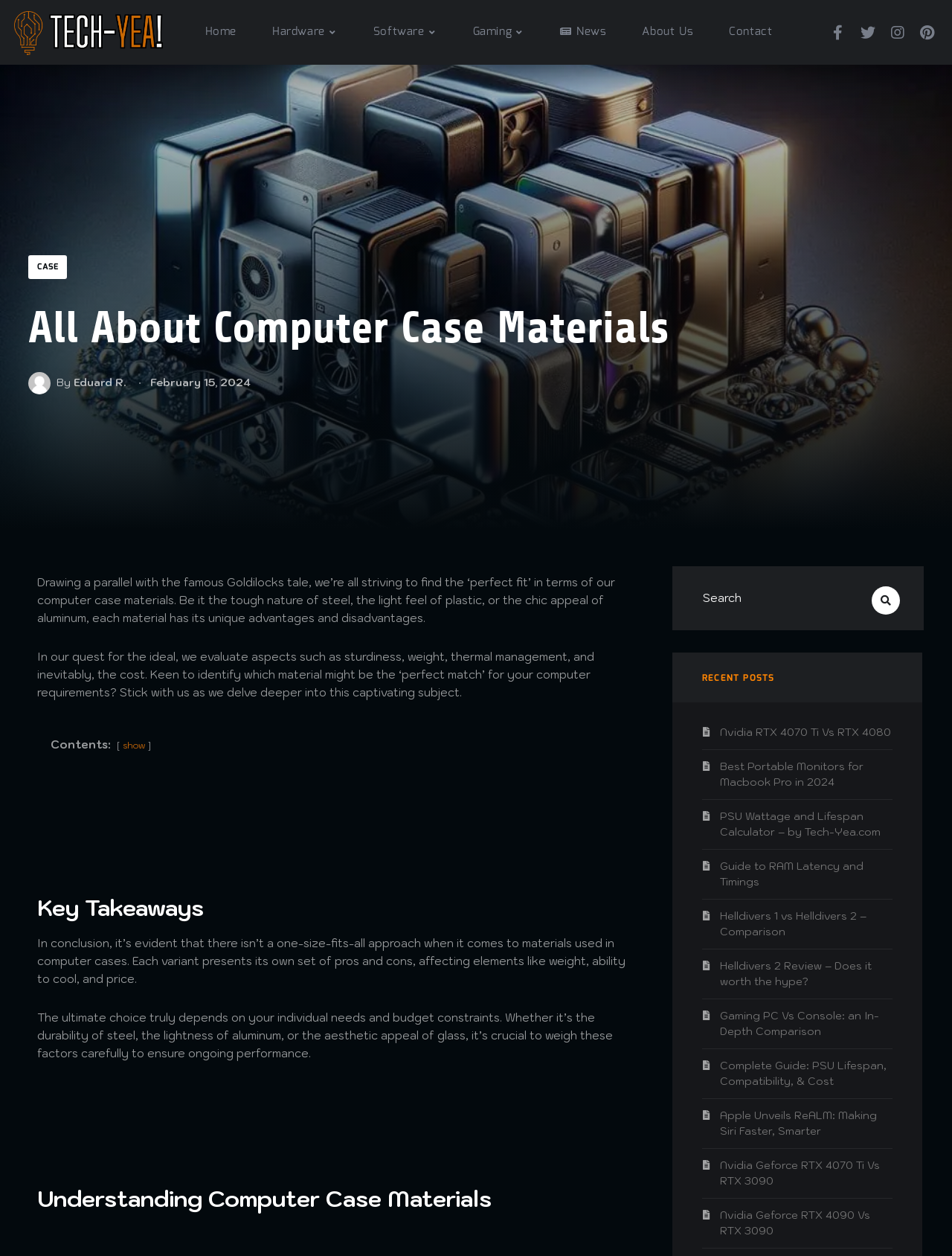What is the topic of the current article?
Based on the image, provide your answer in one word or phrase.

Computer Case Materials